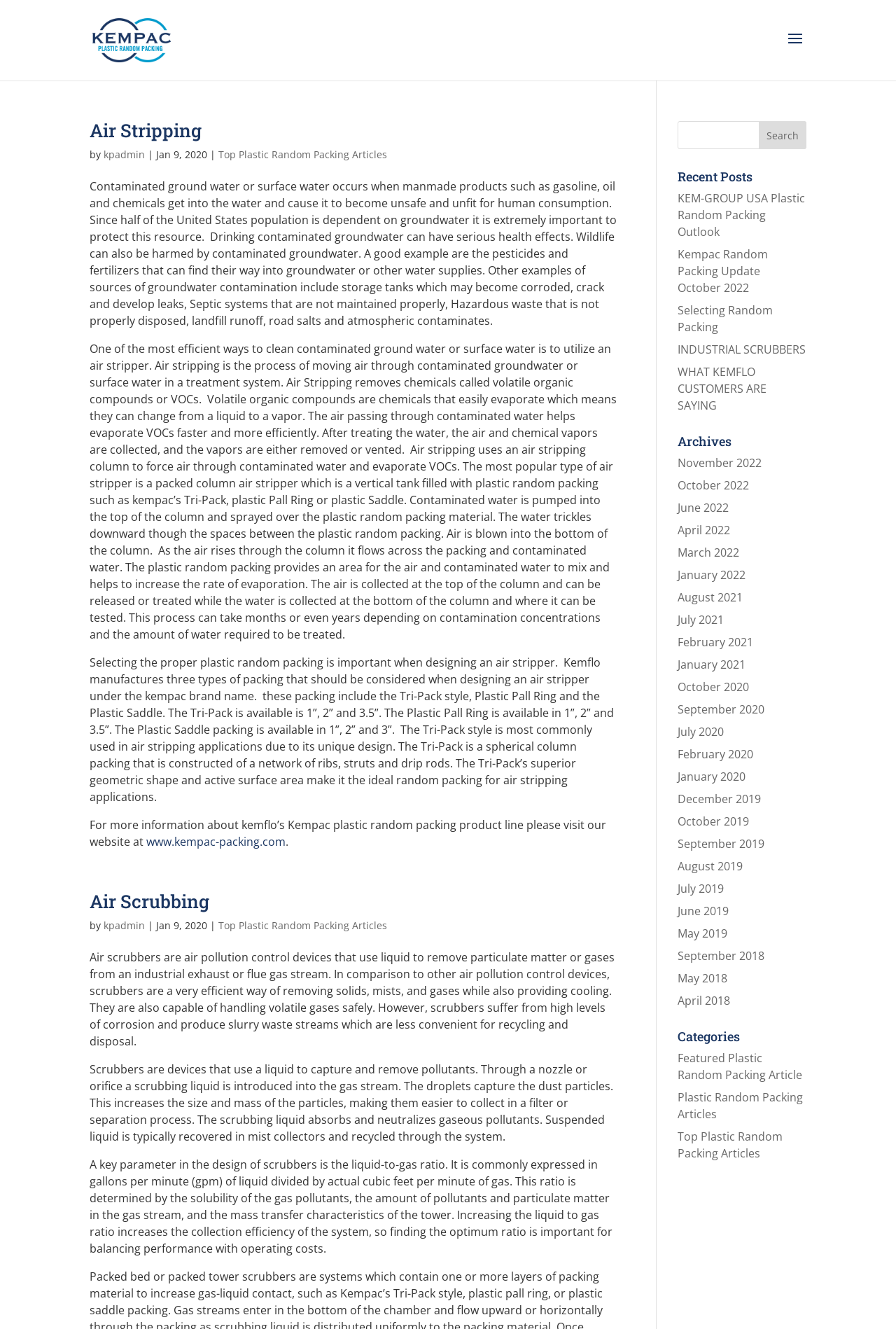Determine the bounding box coordinates of the clickable area required to perform the following instruction: "Search for something". The coordinates should be represented as four float numbers between 0 and 1: [left, top, right, bottom].

[0.756, 0.091, 0.9, 0.112]